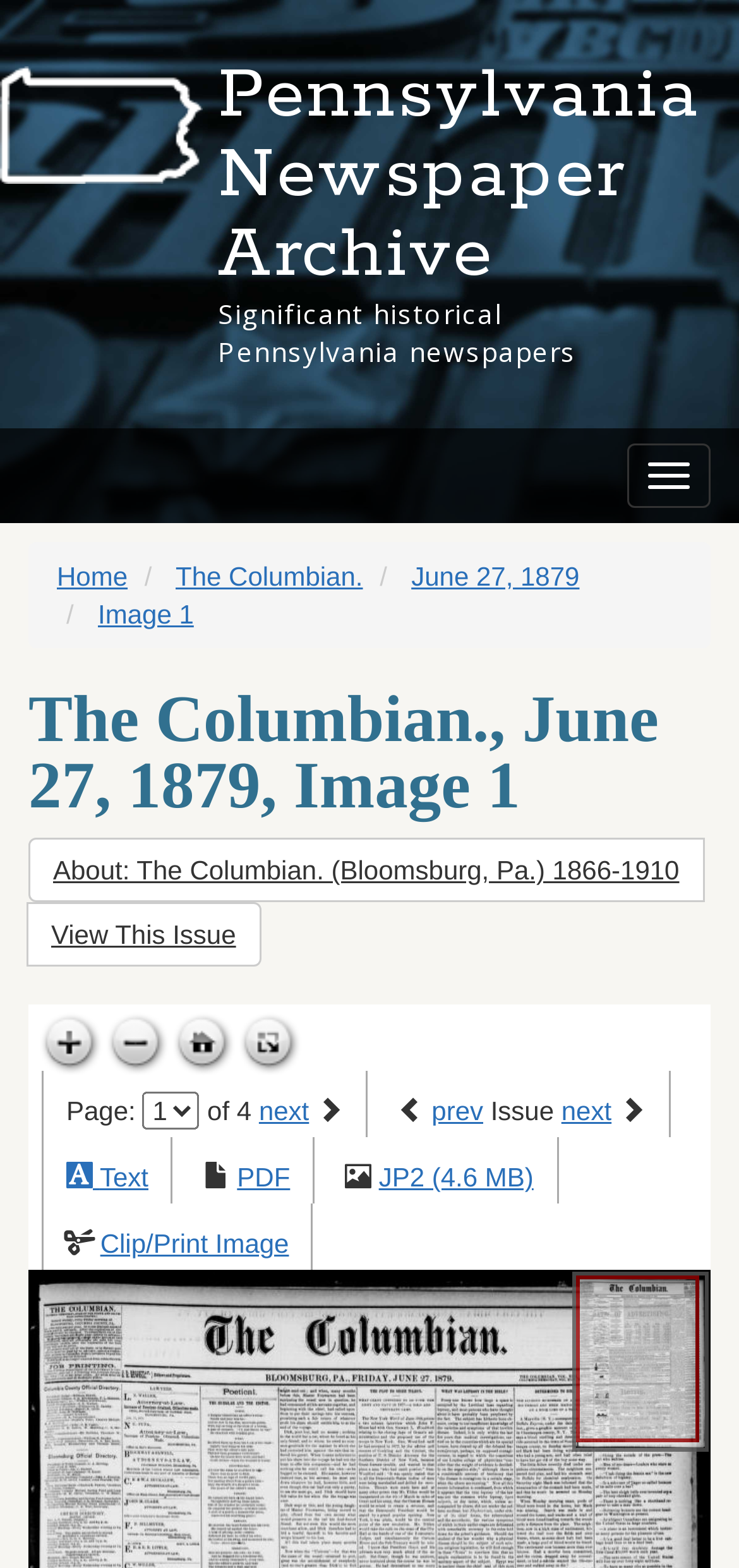Identify the bounding box coordinates of the region I need to click to complete this instruction: "Go to Home".

[0.077, 0.358, 0.173, 0.377]